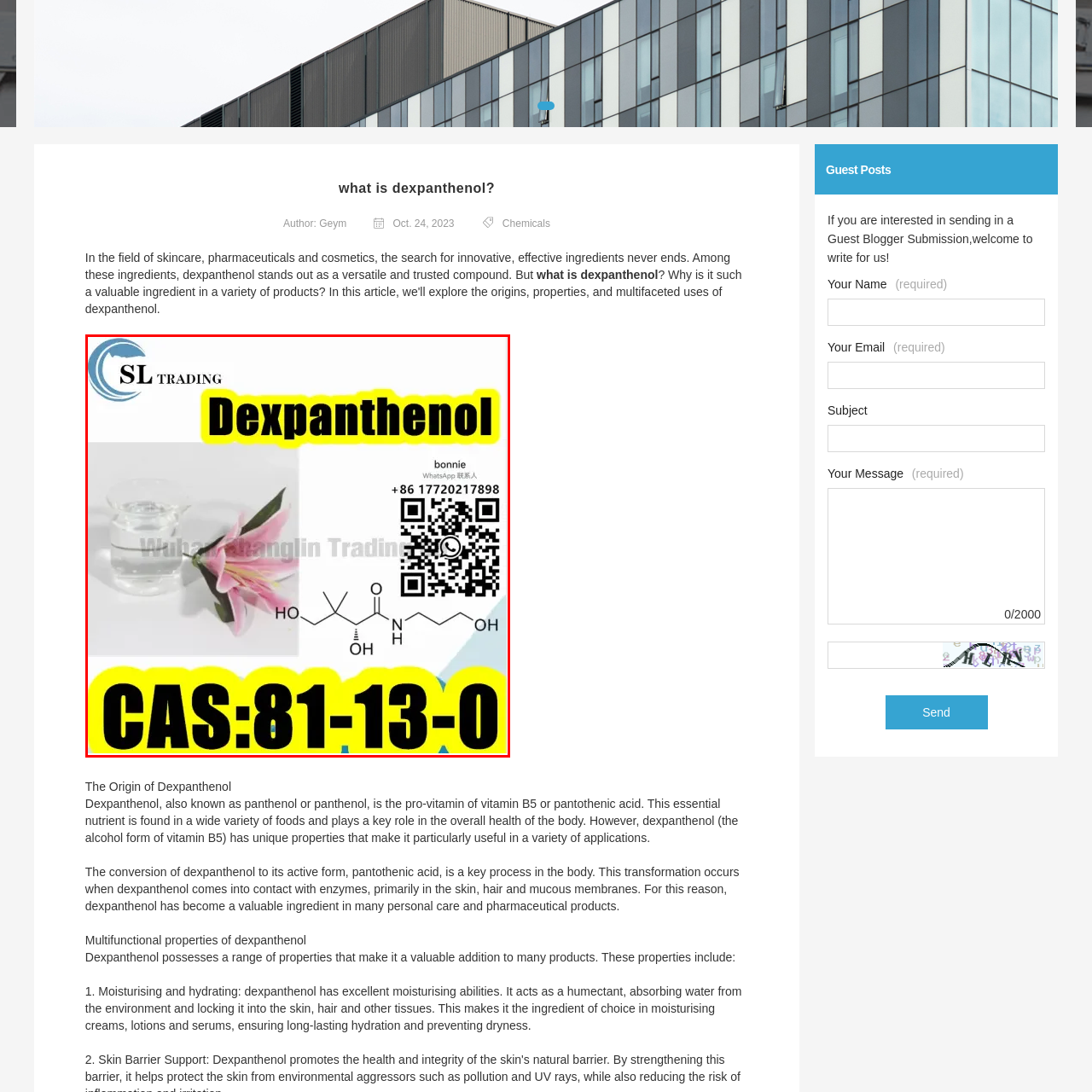Explain comprehensively what is shown in the image marked by the red outline.

The image showcases a sleek presentation of dexpanthenol, prominently labeled with the title "Dexpanthenol" in bold, yellow lettering. To the left, a clear vial containing a liquid solution is displayed alongside a delicate pink flower, symbolizing the compound’s applications in skincare and cosmetics. On the right side, detailed information including the compound's CAS number (81-13-0) is featured, along with contact details represented by a QR code for easy access. A watermark indicating "Wuhan Hanglin Trading" enhances the professional appearance, suggesting a focus on distribution or cosmetic solutions. This image encapsulates the essence of dexpanthenol, highlighting its importance in personal care products.